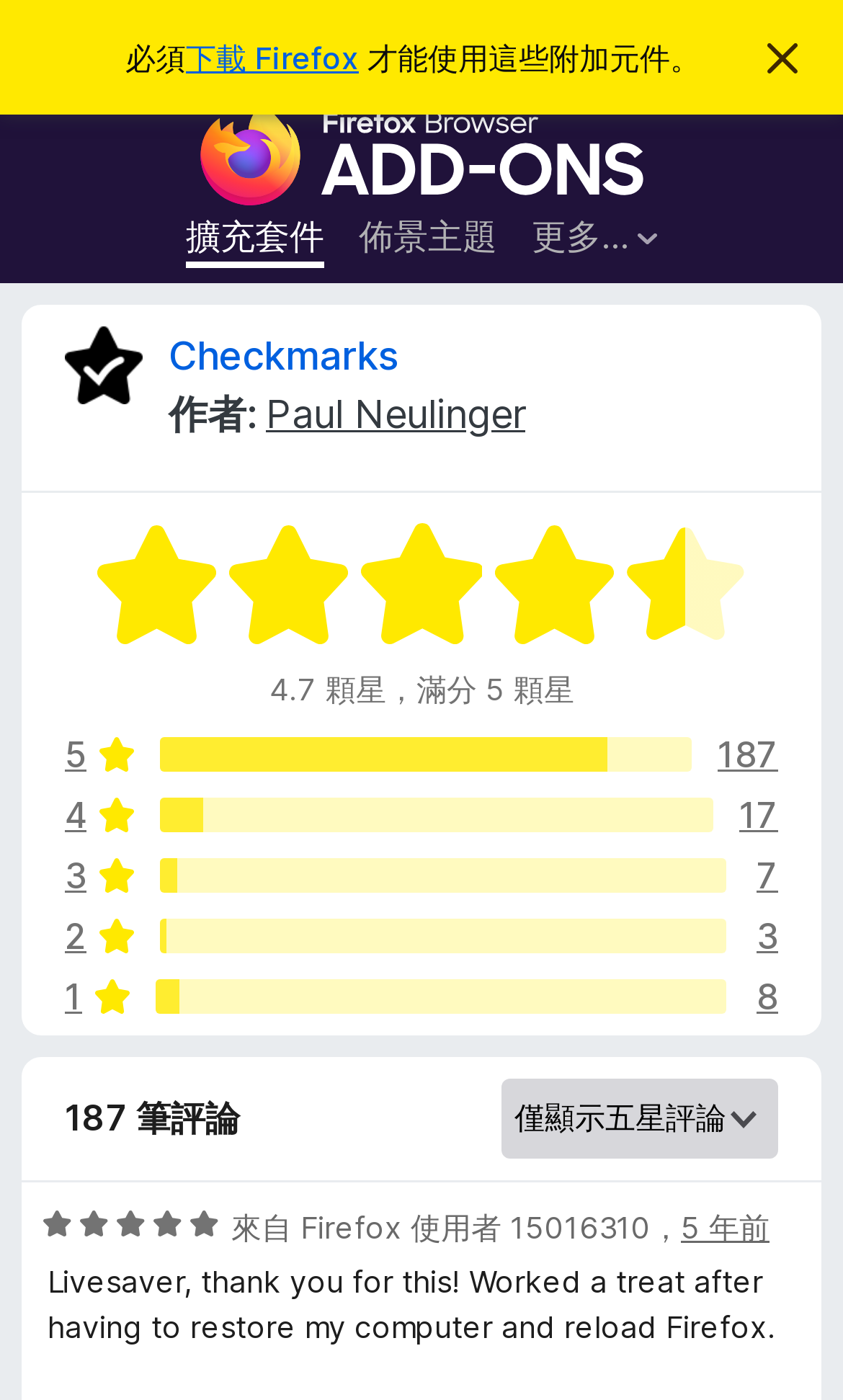Locate the bounding box coordinates of the area that needs to be clicked to fulfill the following instruction: "Login to your account". The coordinates should be in the format of four float numbers between 0 and 1, namely [left, top, right, bottom].

[0.897, 0.015, 0.969, 0.054]